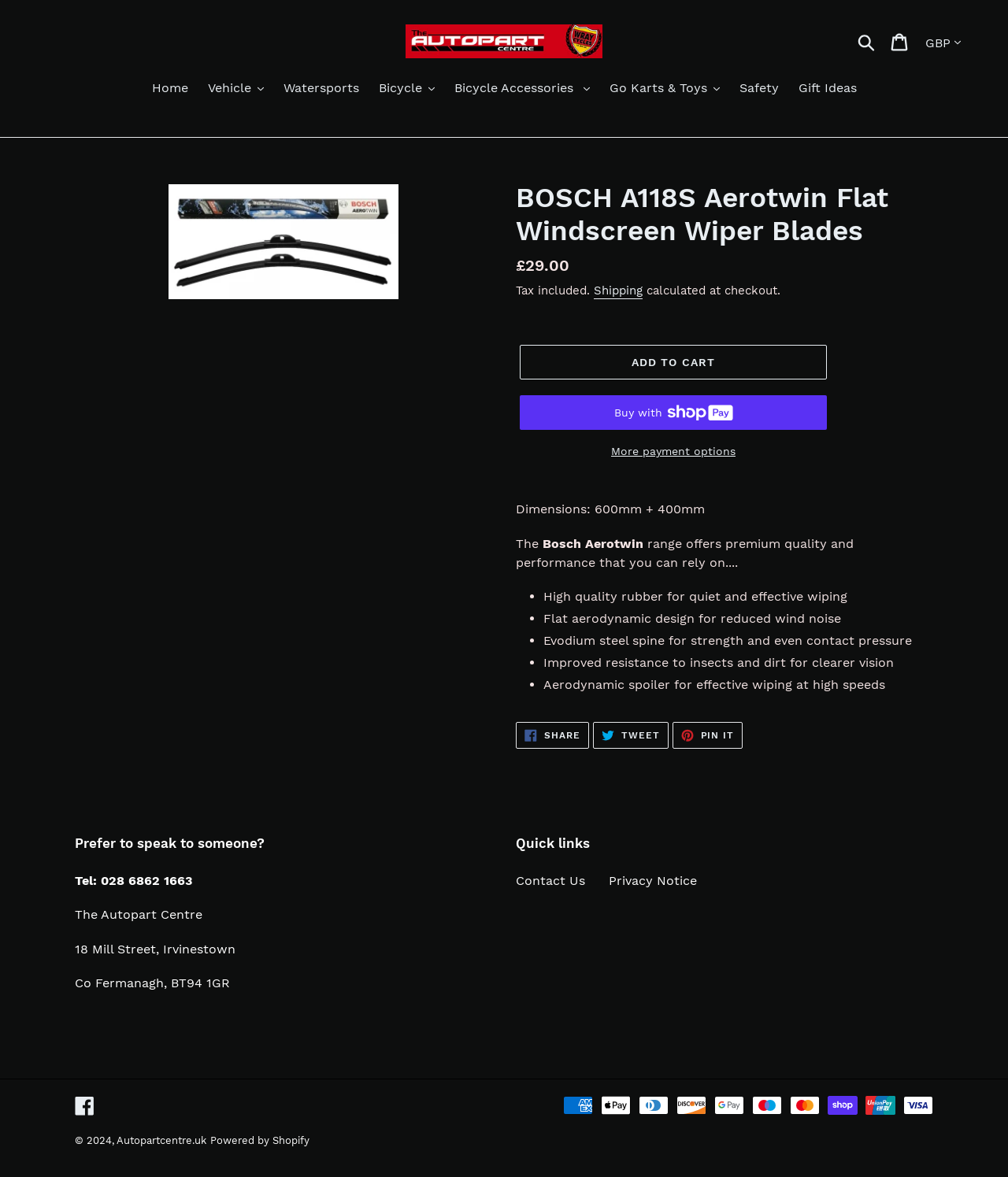Find the bounding box coordinates for the HTML element described in this sentence: "Home". Provide the coordinates as four float numbers between 0 and 1, in the format [left, top, right, bottom].

[0.143, 0.067, 0.194, 0.085]